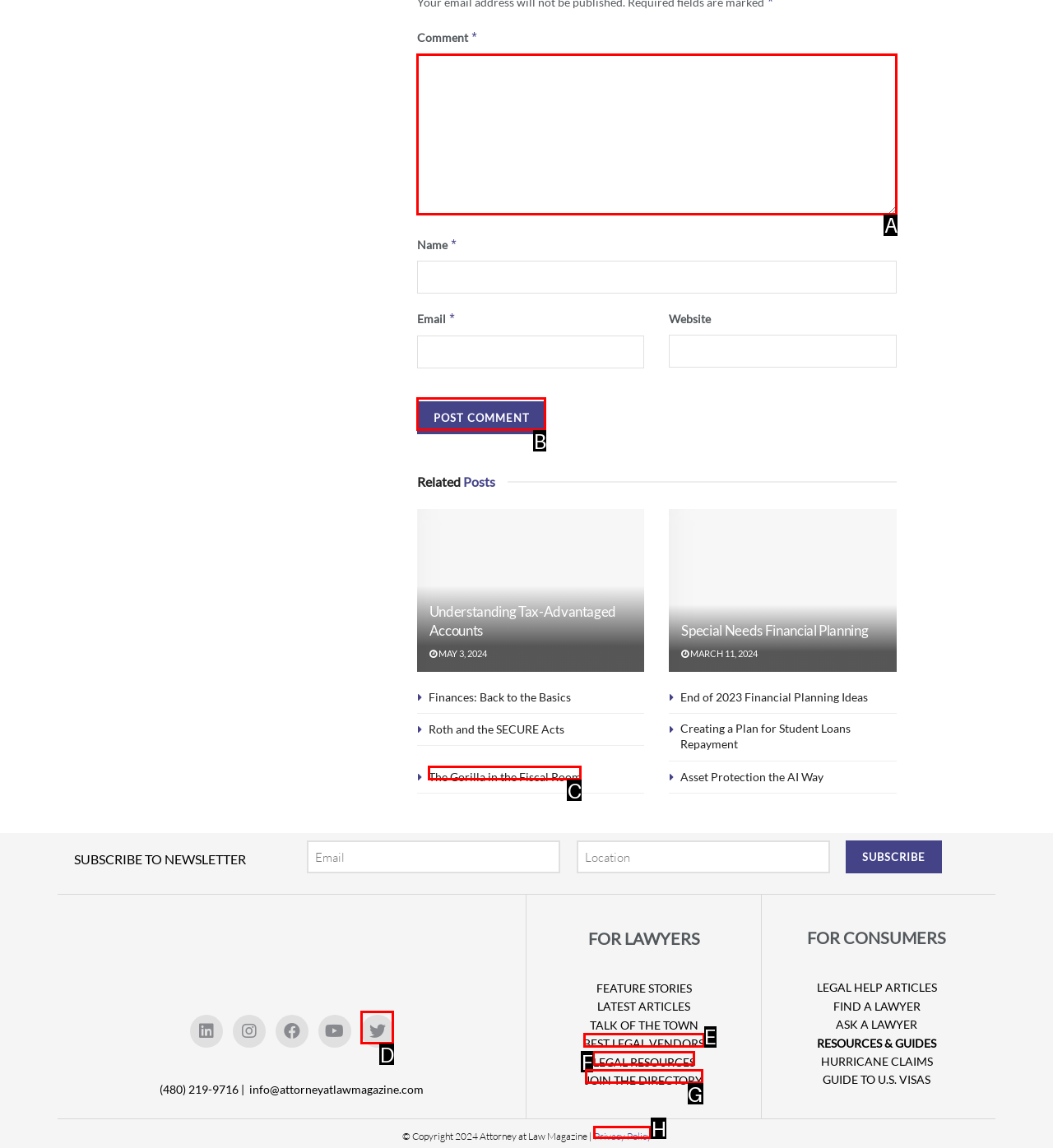Identify the correct option to click in order to complete this task: Enter a comment
Answer with the letter of the chosen option directly.

A